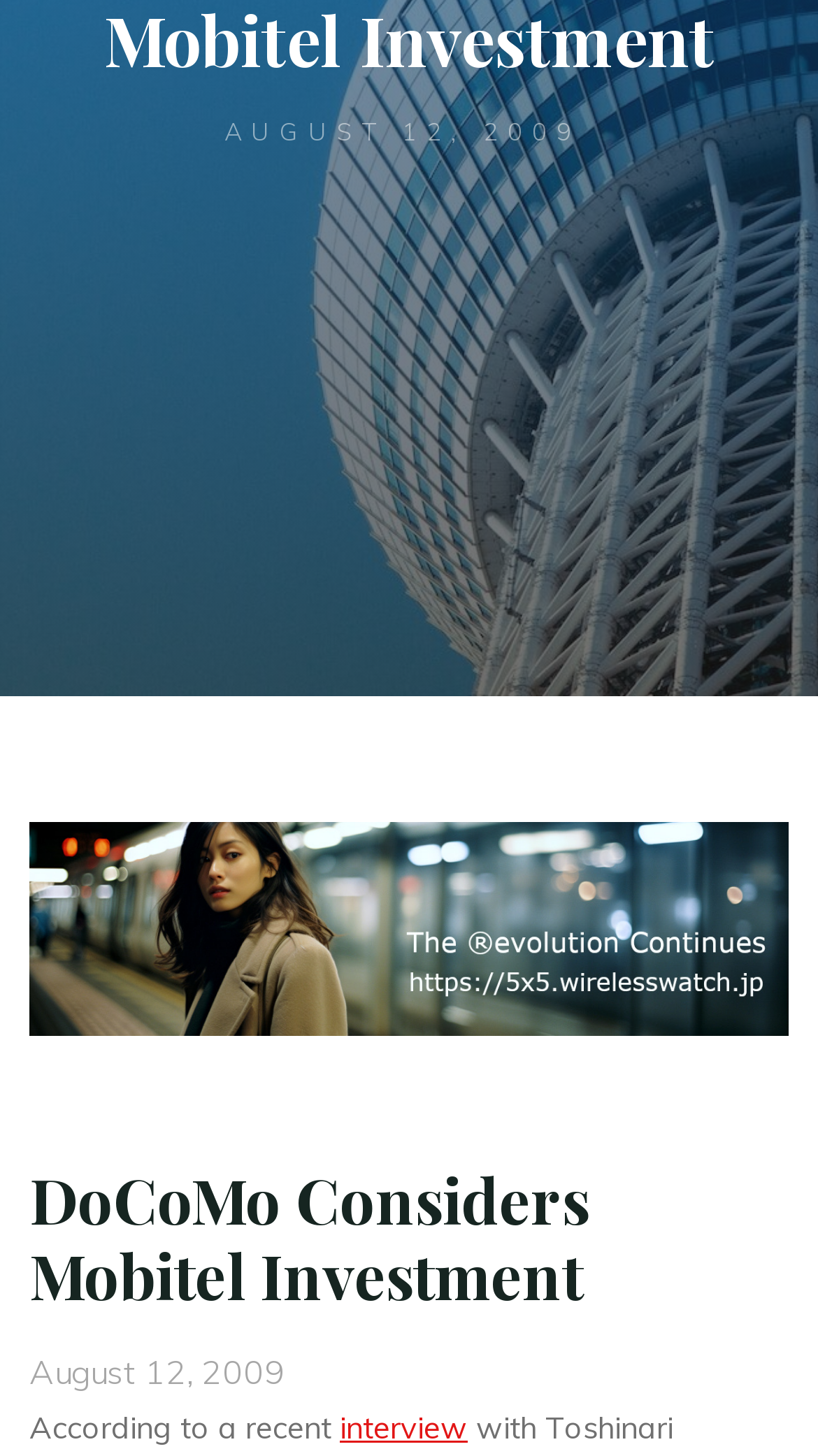Using the element description provided, determine the bounding box coordinates in the format (top-left x, top-left y, bottom-right x, bottom-right y). Ensure that all values are floating point numbers between 0 and 1. Element description: interview

[0.416, 0.968, 0.573, 0.994]